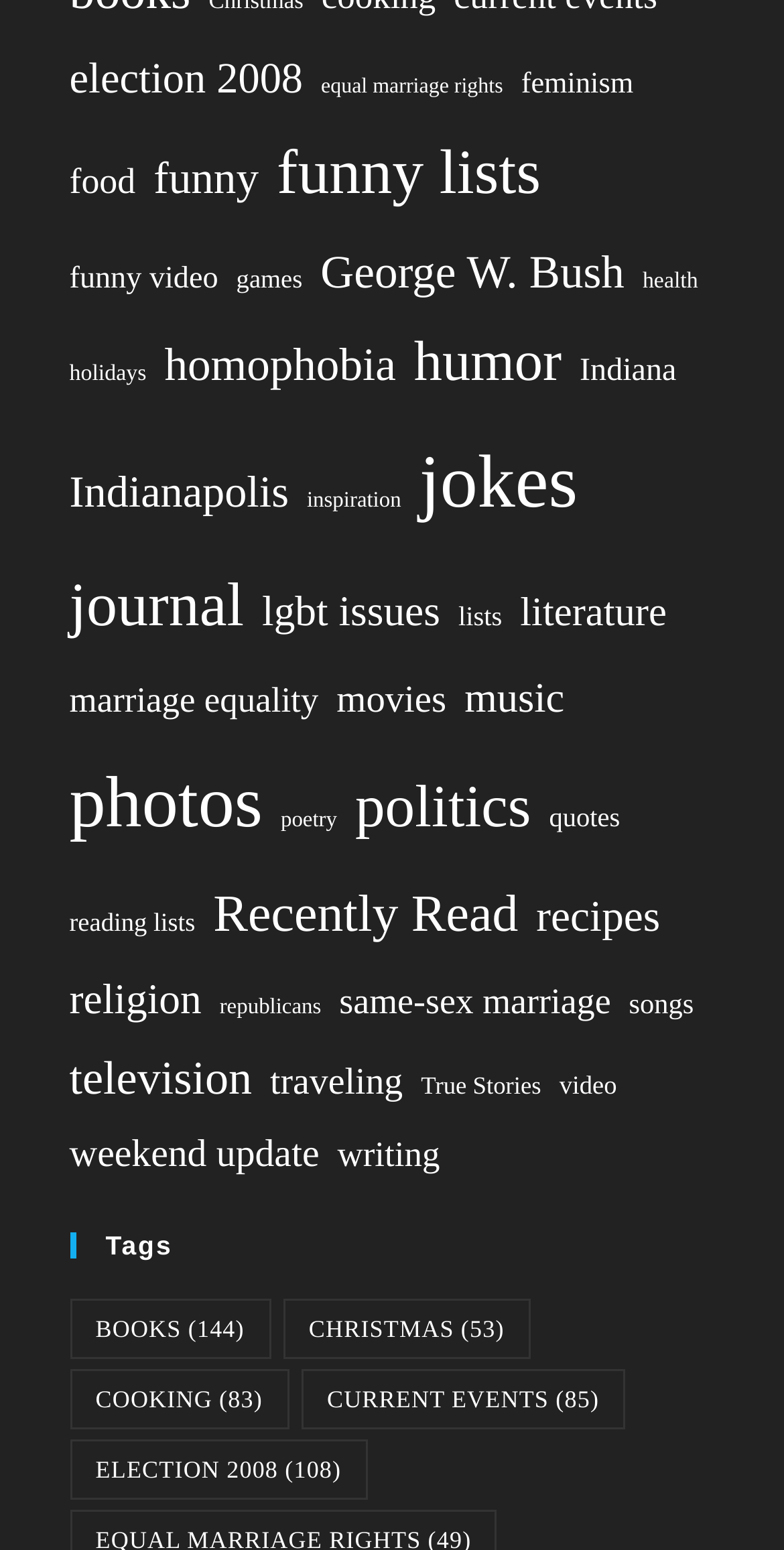Please specify the bounding box coordinates of the clickable section necessary to execute the following command: "click on election 2008".

[0.088, 0.026, 0.386, 0.076]